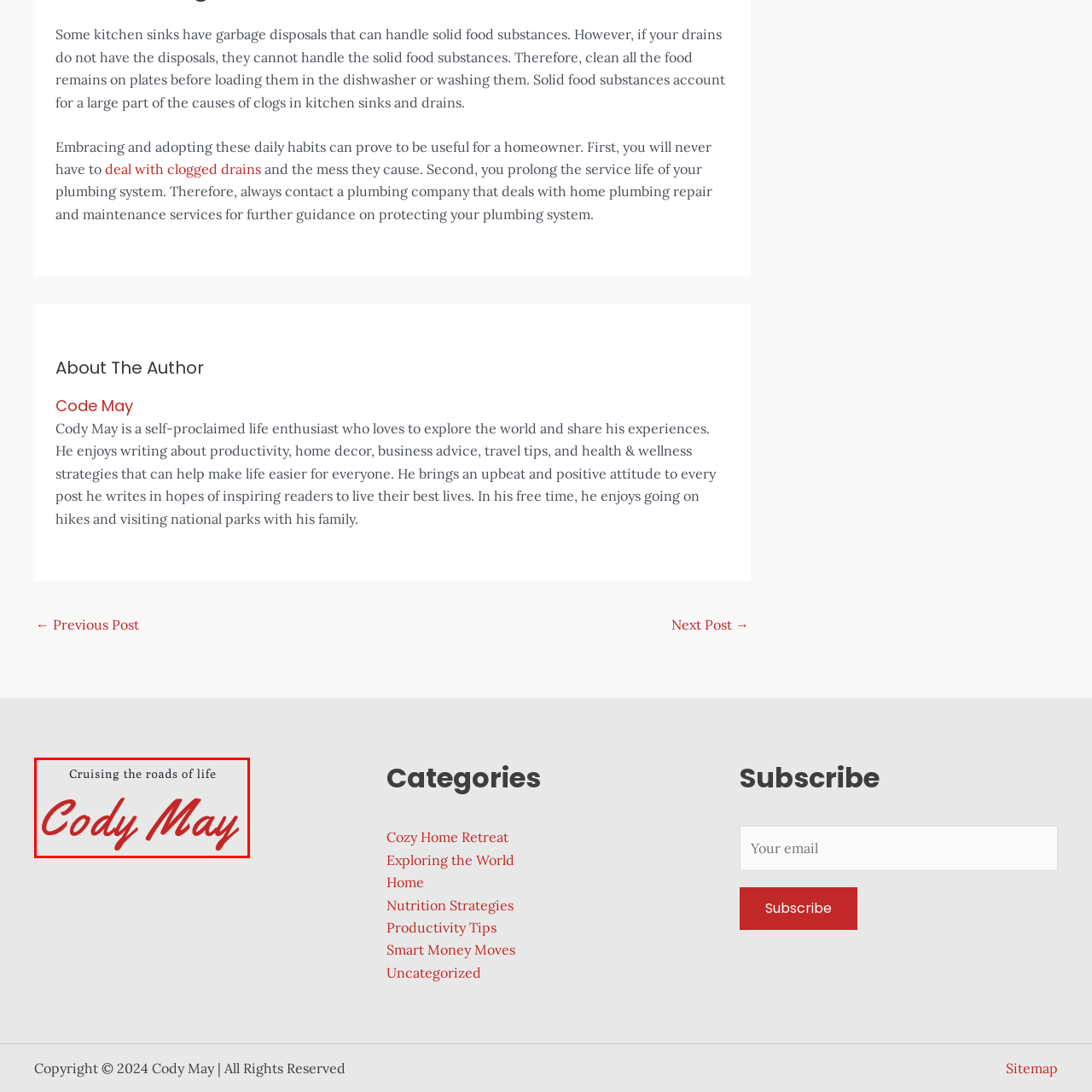Generate a detailed caption for the picture that is marked by the red rectangle.

The image features the name "Cody May" prominently displayed in a bold, red font, signifying the identity of the author or content creator. Above the name is the phrase "Cruising the roads of life," which suggests a theme of exploration and adventure. The design conveys a vibrant and engaging personality, reflective of Cody May's enthusiasm for writing about various topics such as travel, productivity, and home decor. This combination of text portrays a positive and inspiring message, inviting readers to join Cody on his journey through life and experiences.